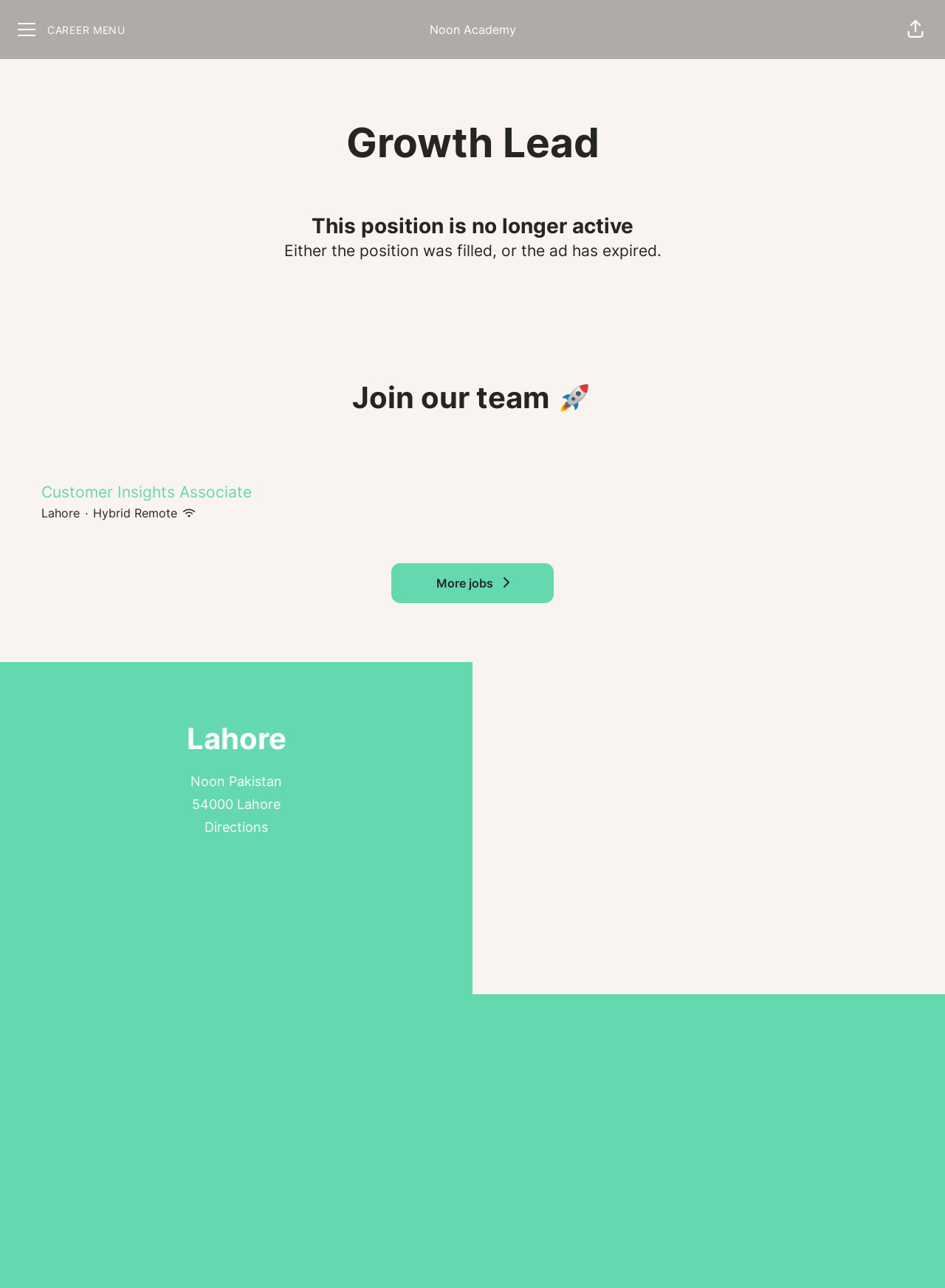Refer to the element description Directions and identify the corresponding bounding box in the screenshot. Format the coordinates as (top-left x, top-left y, bottom-right x, bottom-right y) with values in the range of 0 to 1.

[0.213, 0.634, 0.287, 0.65]